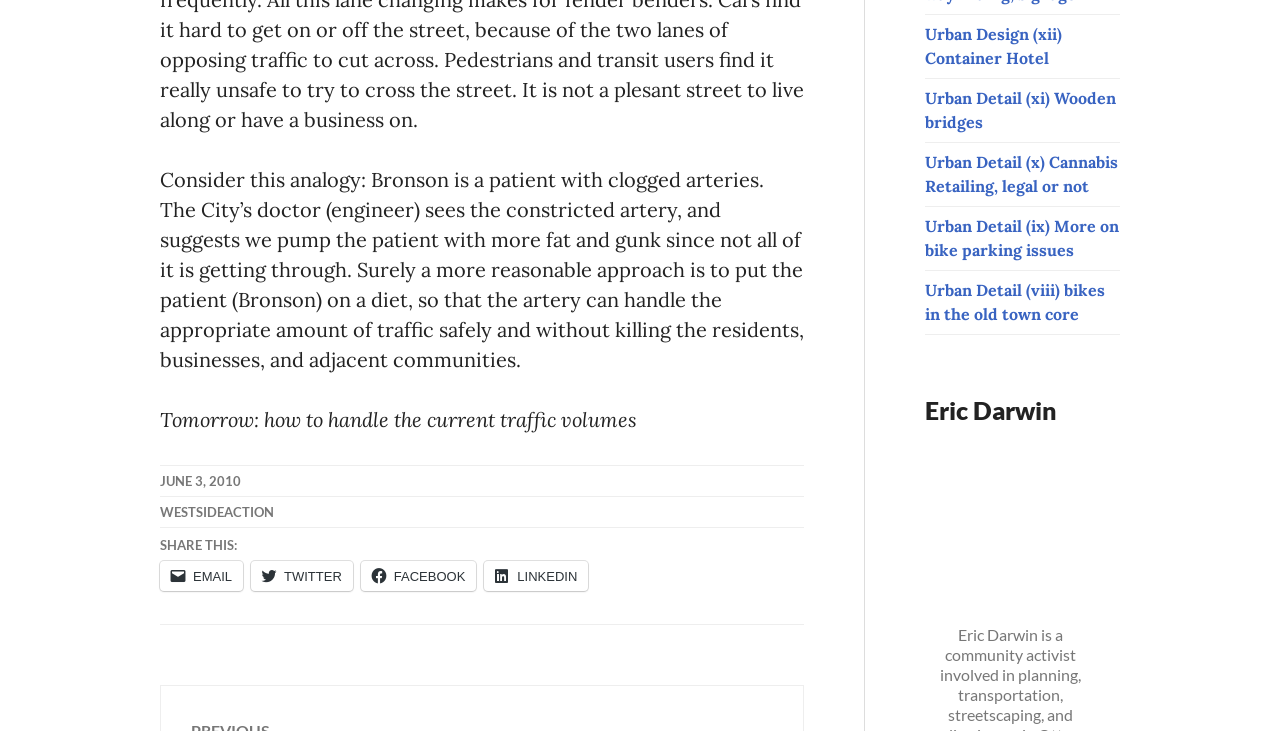Determine the bounding box for the described UI element: "Urban Design (xii) Container Hotel".

[0.723, 0.033, 0.83, 0.093]